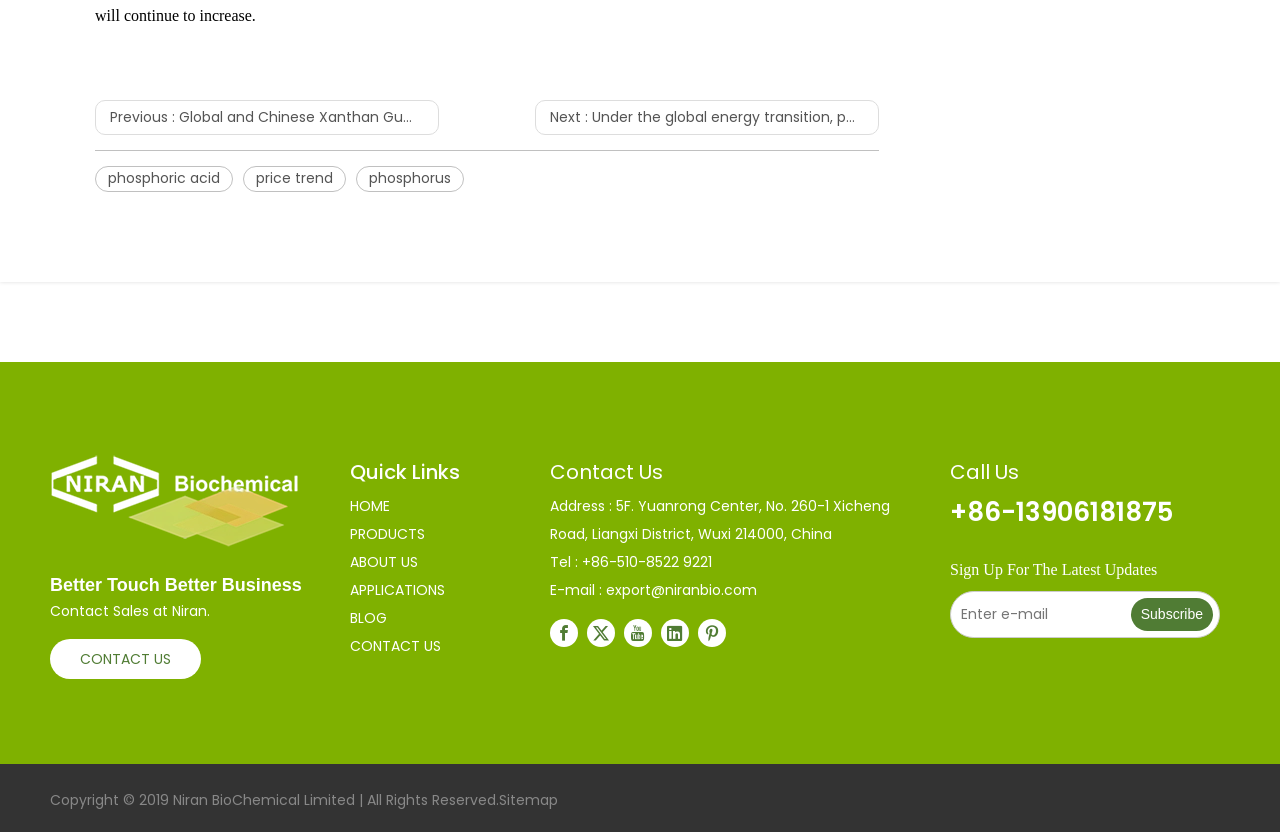Calculate the bounding box coordinates for the UI element based on the following description: "Sitemap". Ensure the coordinates are four float numbers between 0 and 1, i.e., [left, top, right, bottom].

[0.39, 0.949, 0.436, 0.973]